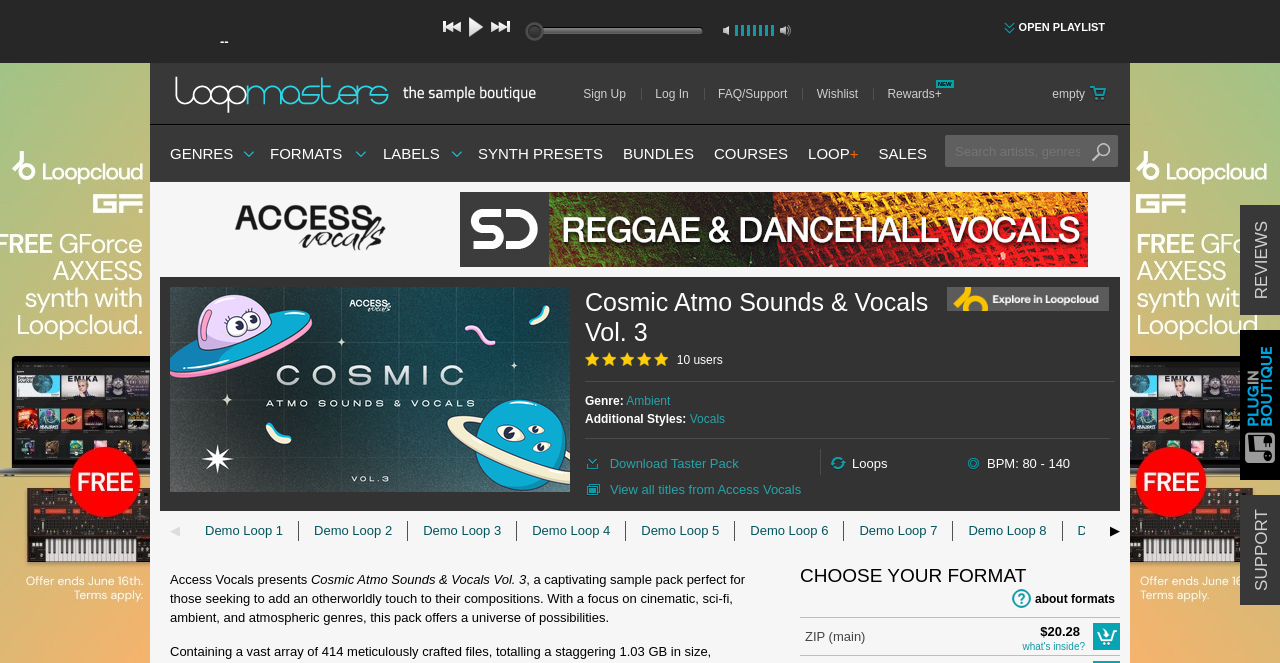Identify the bounding box coordinates of the specific part of the webpage to click to complete this instruction: "Open playlist".

[0.784, 0.0, 0.875, 0.082]